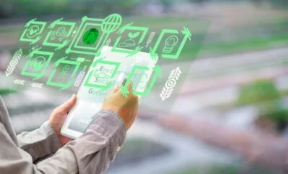Offer an in-depth caption of the image, mentioning all notable aspects.

The image features a person holding a digital tablet that displays a futuristic interface filled with various eco-friendly icons. These icons represent innovative solutions and concepts related to sustainability, such as recycling, renewable energy, and environmental conservation. The vibrant green hues of the icons suggest a focus on eco-friendliness and a commitment to a greener future. In the background, a blurred landscape of greenery and infrastructure can be seen, emphasizing the connection between technology and the environment. This imagery aligns with themes of modern solutions for various environmental challenges.